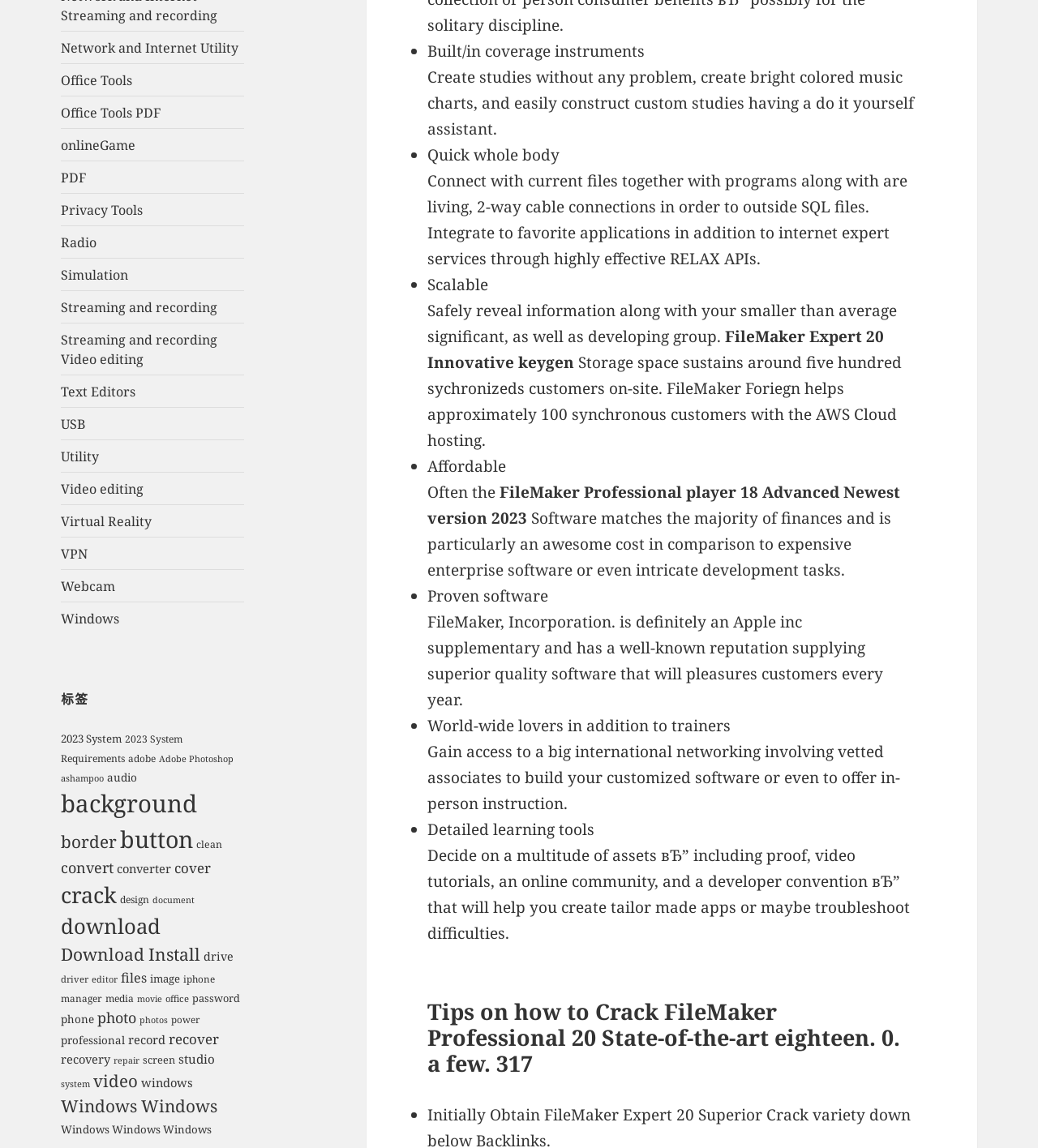Review the image closely and give a comprehensive answer to the question: How many projects are in the 'background' category?

According to the link element 'background (3,276个项目)', there are 3,276 projects in the 'background' category.